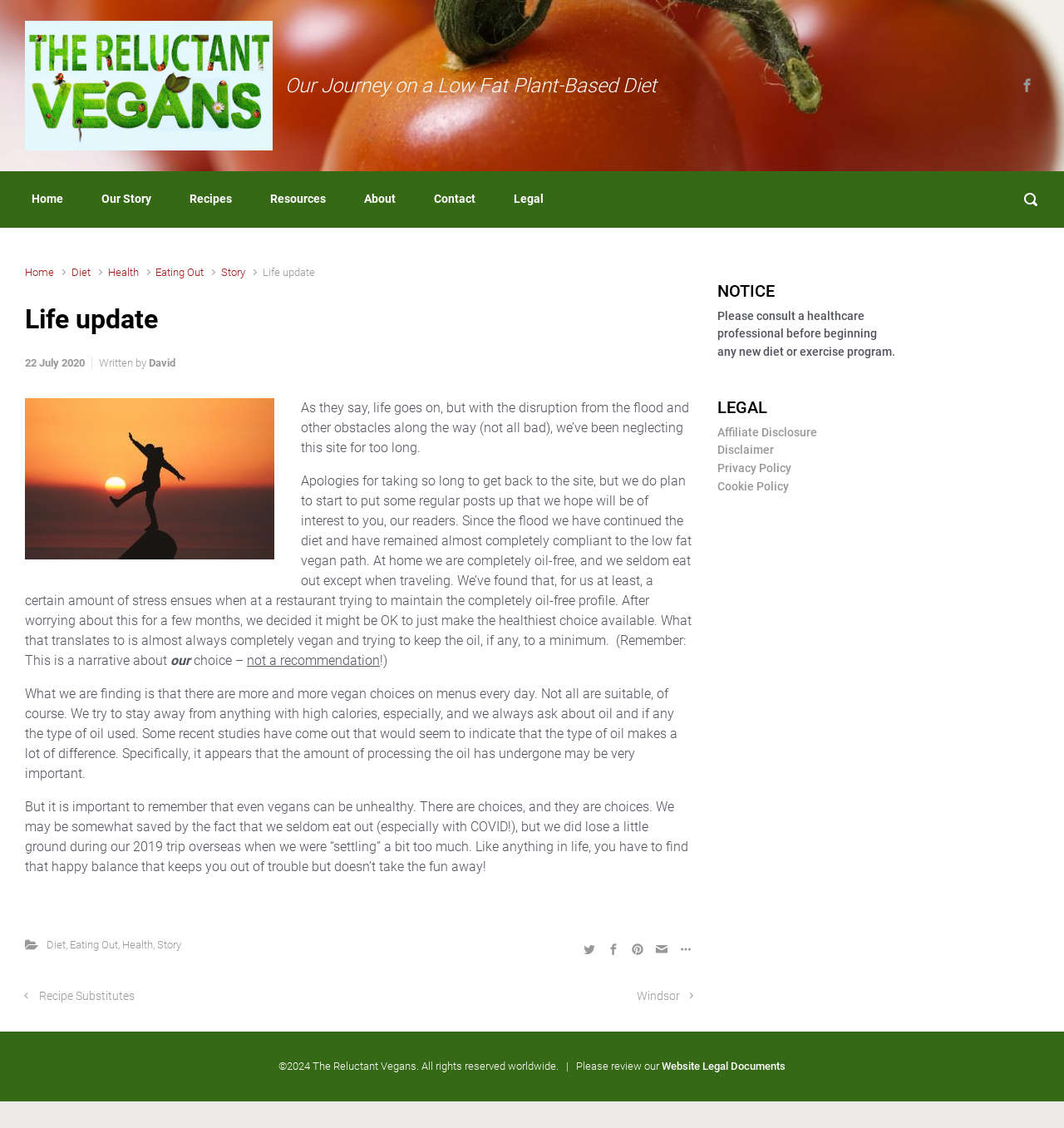Could you find the bounding box coordinates of the clickable area to complete this instruction: "Go to Home page"?

[0.023, 0.158, 0.066, 0.196]